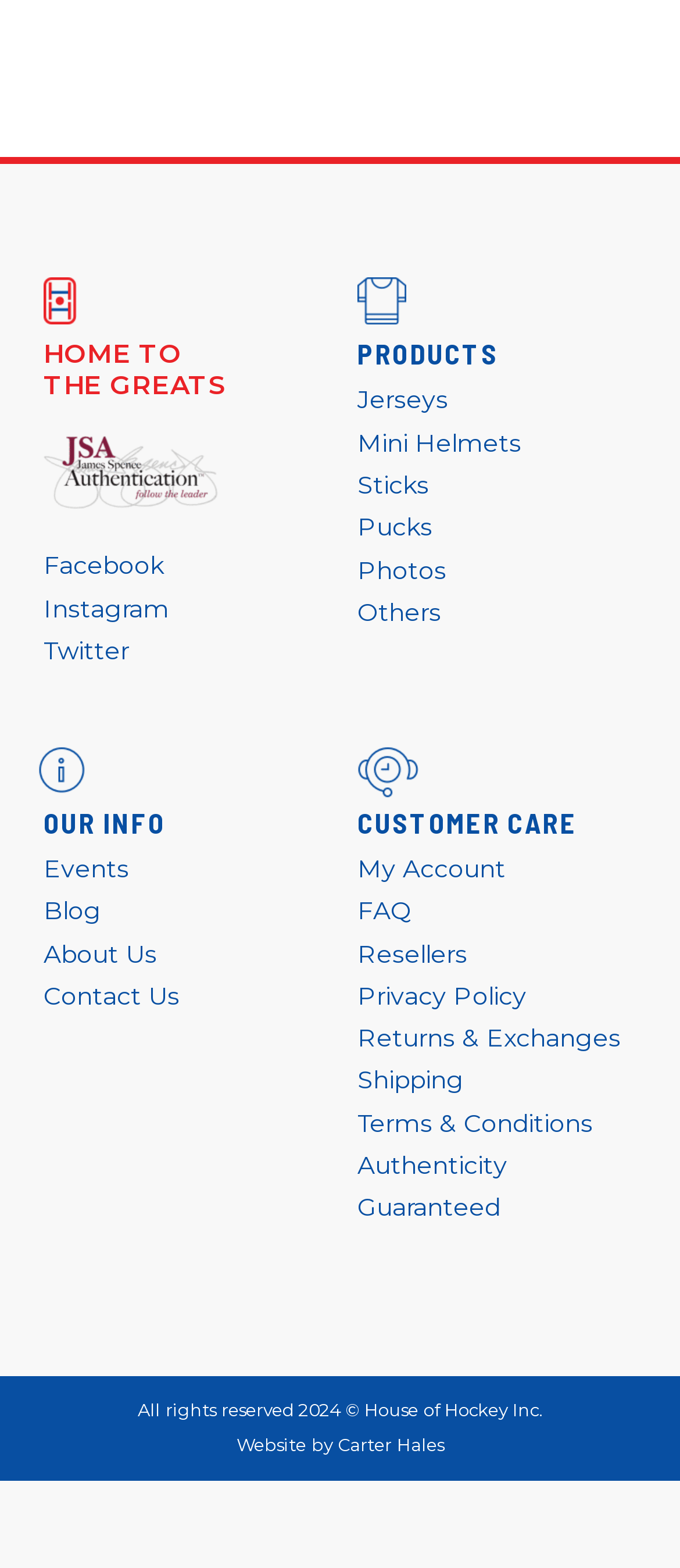Locate the coordinates of the bounding box for the clickable region that fulfills this instruction: "check events".

[0.064, 0.544, 0.19, 0.564]